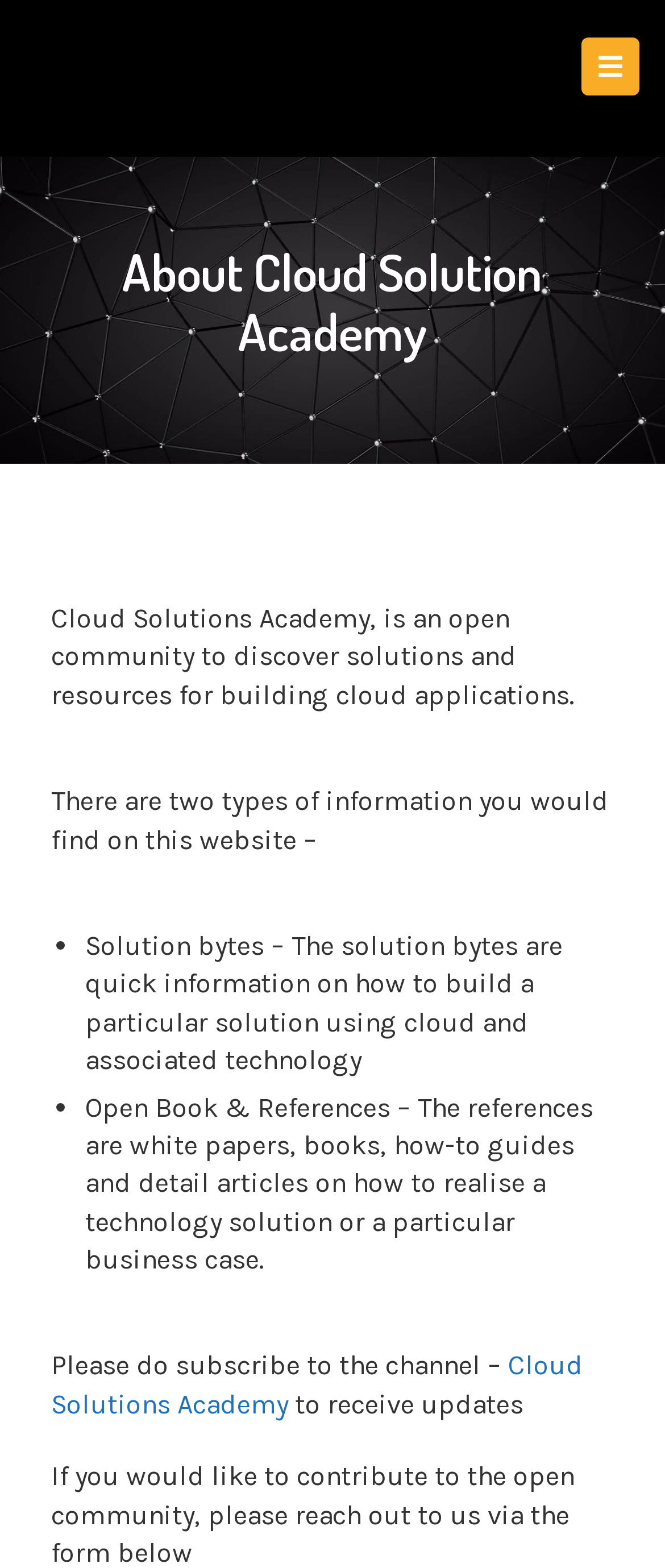Describe the webpage meticulously, covering all significant aspects.

The webpage is about Cloud Solution Academy, a community for discovering solutions and resources for building cloud applications. At the top, there is a heading that reads "About Cloud Solution Academy". Below the heading, there is a paragraph of text that provides a brief introduction to the academy. 

Following the introduction, there is a section that explains the types of information available on the website. This section is divided into two bullet points, each describing a type of information: "Solution bytes" and "Open Book & References". The "Solution bytes" are quick information on how to build a particular solution using cloud and associated technology, while the "Open Book & References" are white papers, books, how-to guides, and detailed articles on how to realize a technology solution or a particular business case.

At the bottom of the page, there is a call to action, encouraging visitors to subscribe to the channel to receive updates. The subscription link is labeled "Cloud Solutions Academy".